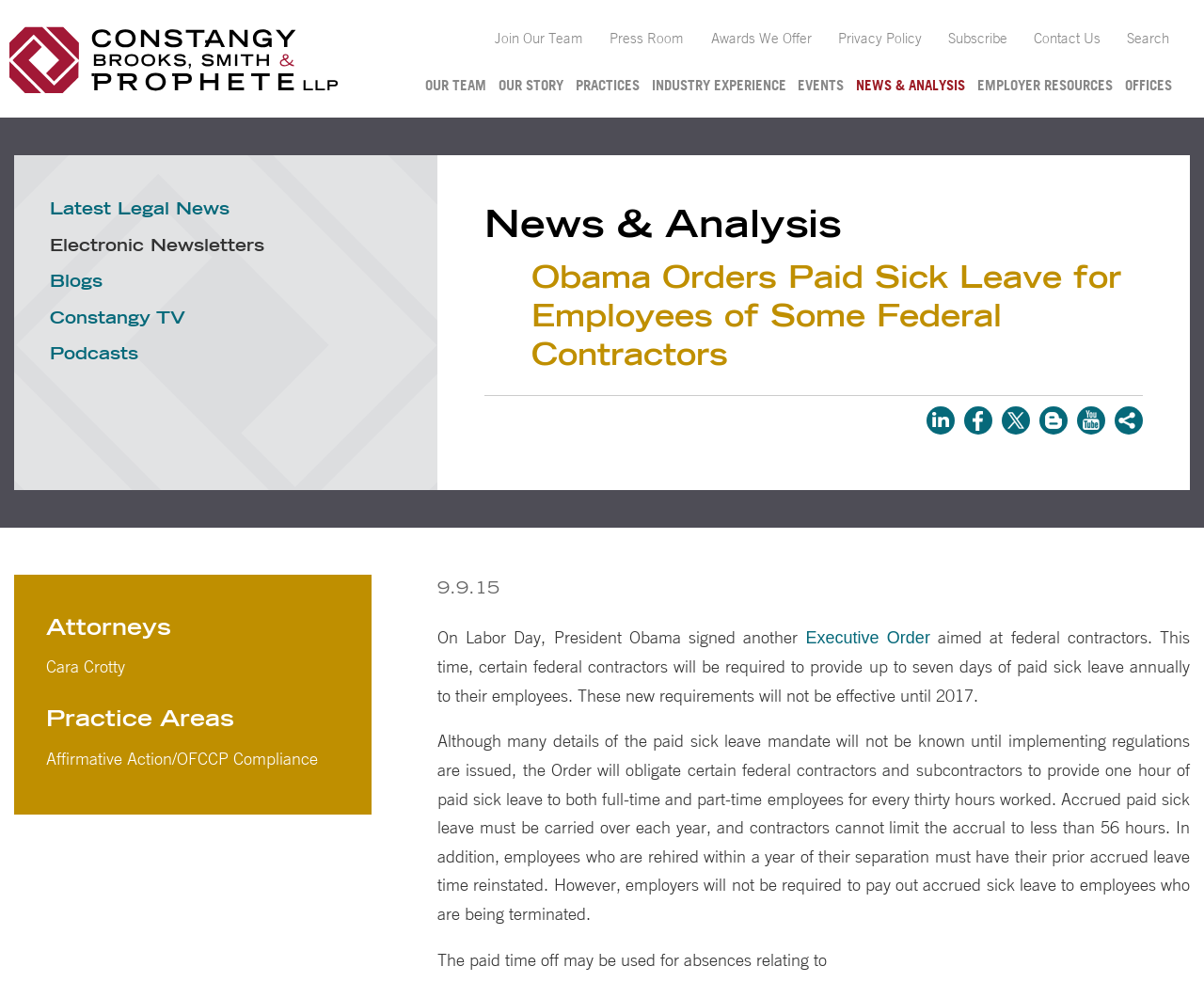Predict the bounding box of the UI element based on this description: "Newly Inducted IAAs".

None